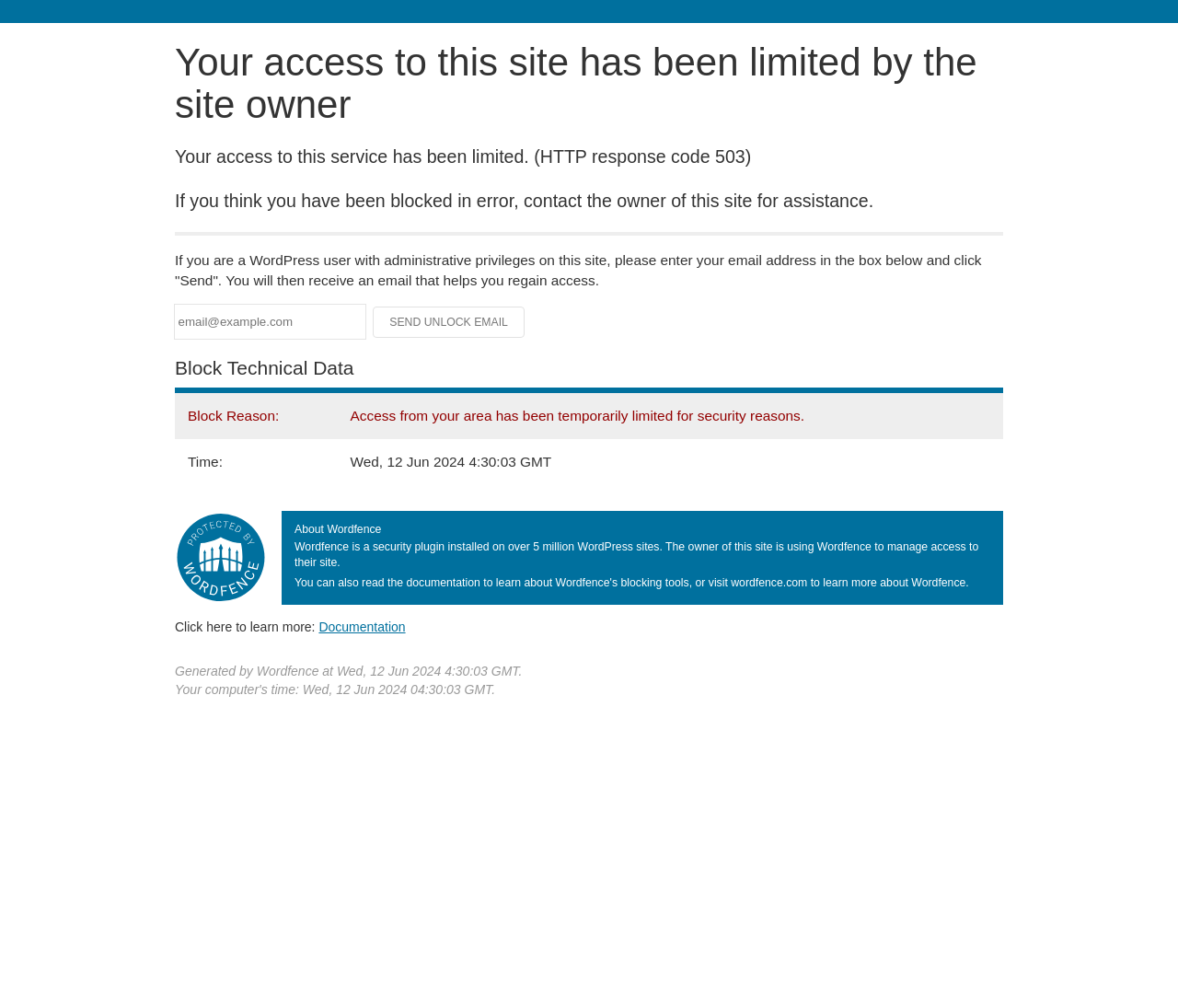Produce an elaborate caption capturing the essence of the webpage.

This webpage appears to be a blocked access page, indicating that the user's access to the site has been limited by the site owner. At the top of the page, there is a heading that displays the same message. Below this heading, there are three paragraphs of text explaining the reason for the block, how to regain access, and what to do if you are a WordPress user with administrative privileges.

A horizontal separator line divides the top section from the rest of the page. Below the separator, there is a section for WordPress users to enter their email address and click a "Send" button to receive an email to regain access. The email address textbox is located to the left of the "Send" button.

Further down the page, there is a section titled "Block Technical Data" that contains a table with two rows. The table displays the block reason and the time of the block. Below the table, there is an image.

The next section is about Wordfence, a security plugin installed on over 5 million WordPress sites. This section includes a heading, a paragraph of text, and a link to learn more about Wordfence. At the bottom of the page, there are two lines of text, one indicating that the page was generated by Wordfence and the other displaying the date and time the page was generated.